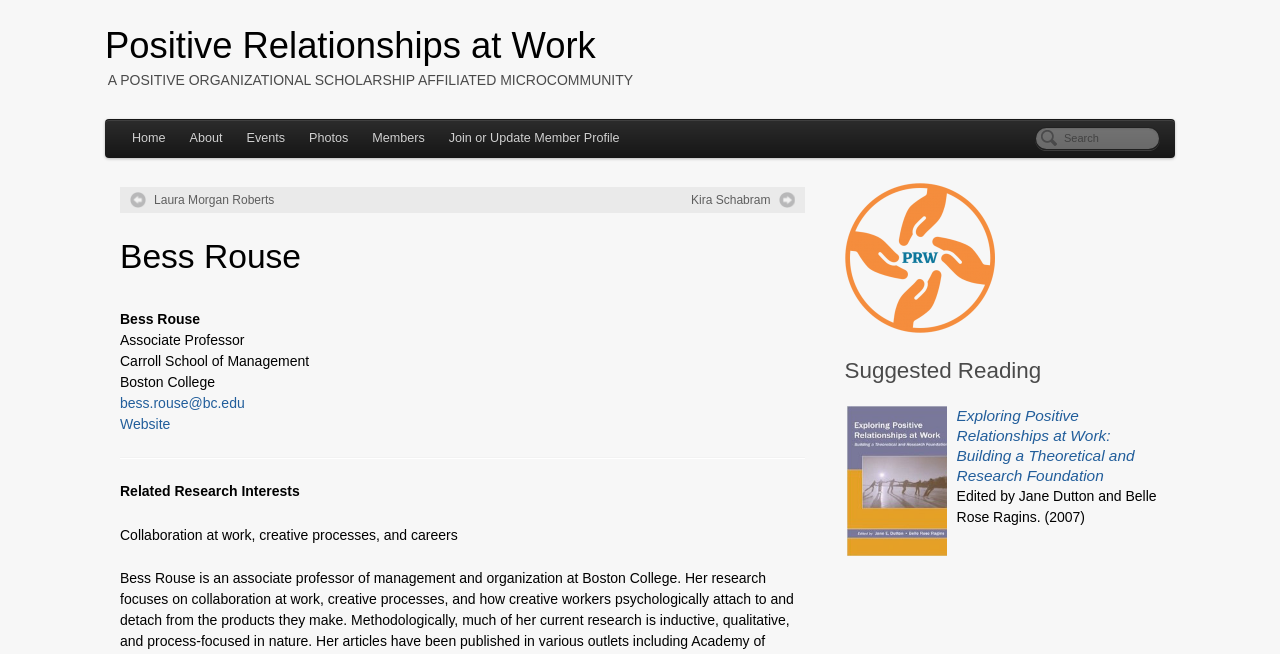Locate the bounding box coordinates of the clickable area needed to fulfill the instruction: "Search for something".

[0.809, 0.194, 0.906, 0.229]